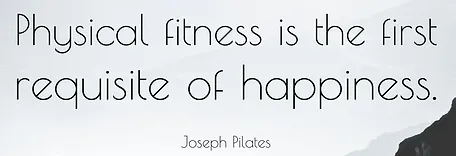What is the philosophy of Pilates?
Please provide a single word or phrase based on the screenshot.

Core strength and holistic health